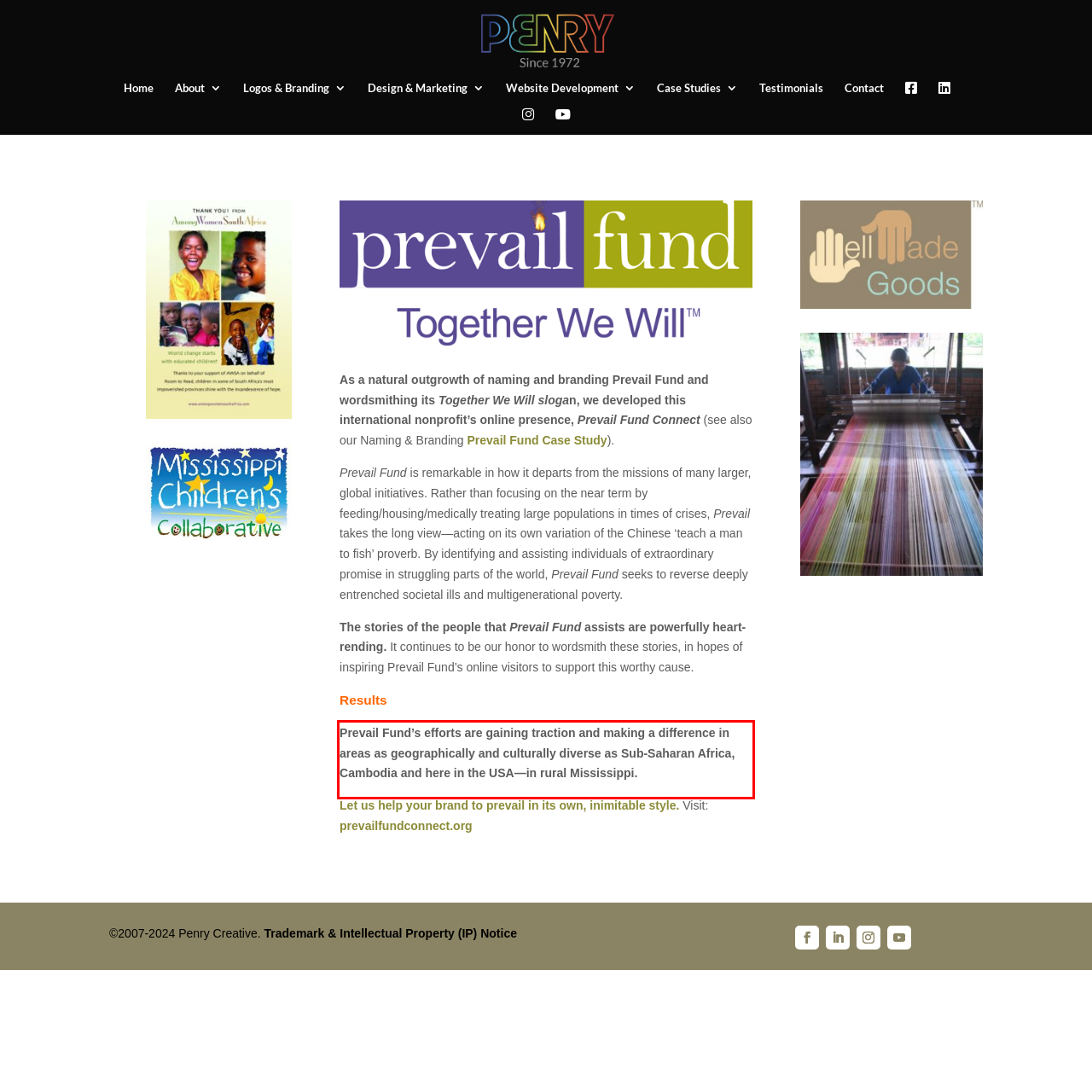Identify the text inside the red bounding box on the provided webpage screenshot by performing OCR.

Prevail Fund’s efforts are gaining traction and making a difference in areas as geographically and culturally diverse as Sub-Saharan Africa, Cambodia and here in the USA—in rural Mississippi.